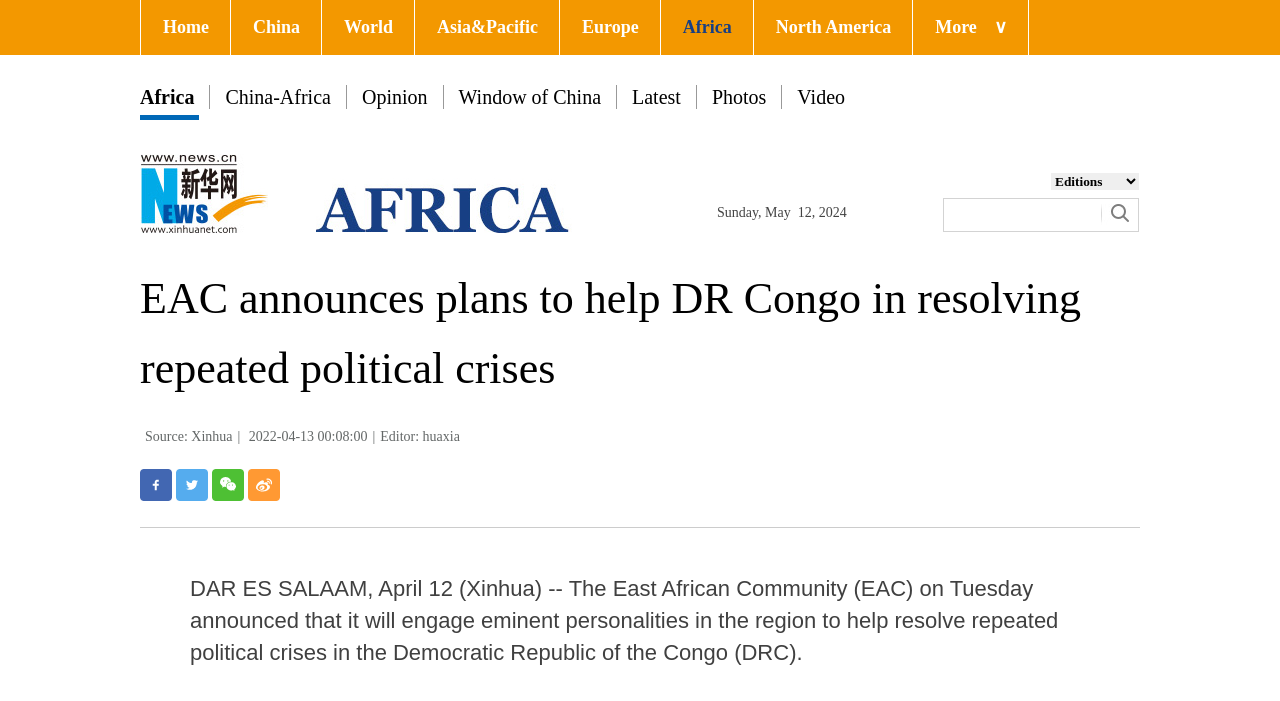Specify the bounding box coordinates for the region that must be clicked to perform the given instruction: "Select Africa".

[0.516, 0.0, 0.588, 0.078]